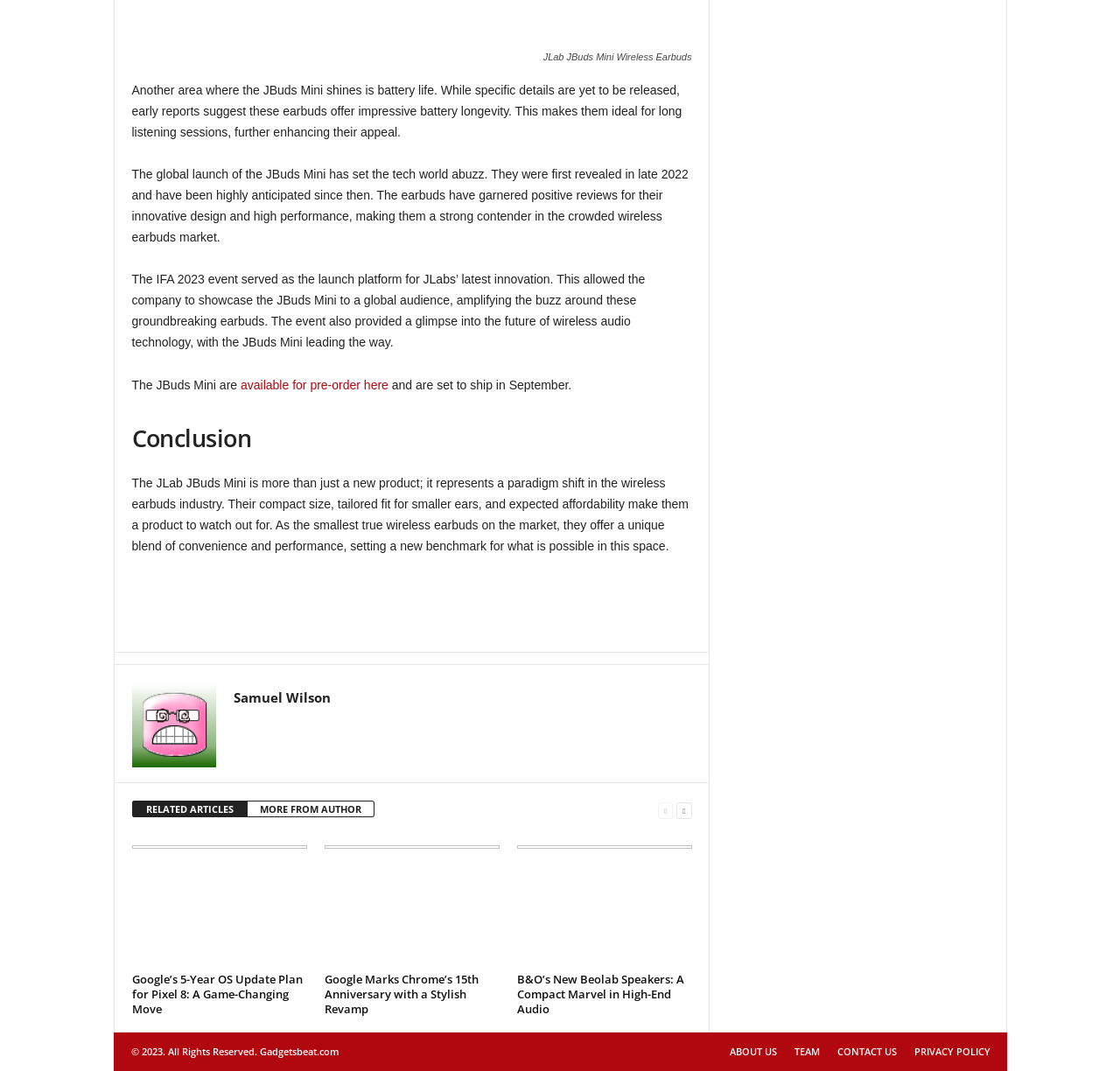Please determine the bounding box coordinates of the element to click in order to execute the following instruction: "go to the next page". The coordinates should be four float numbers between 0 and 1, specified as [left, top, right, bottom].

[0.604, 0.747, 0.618, 0.765]